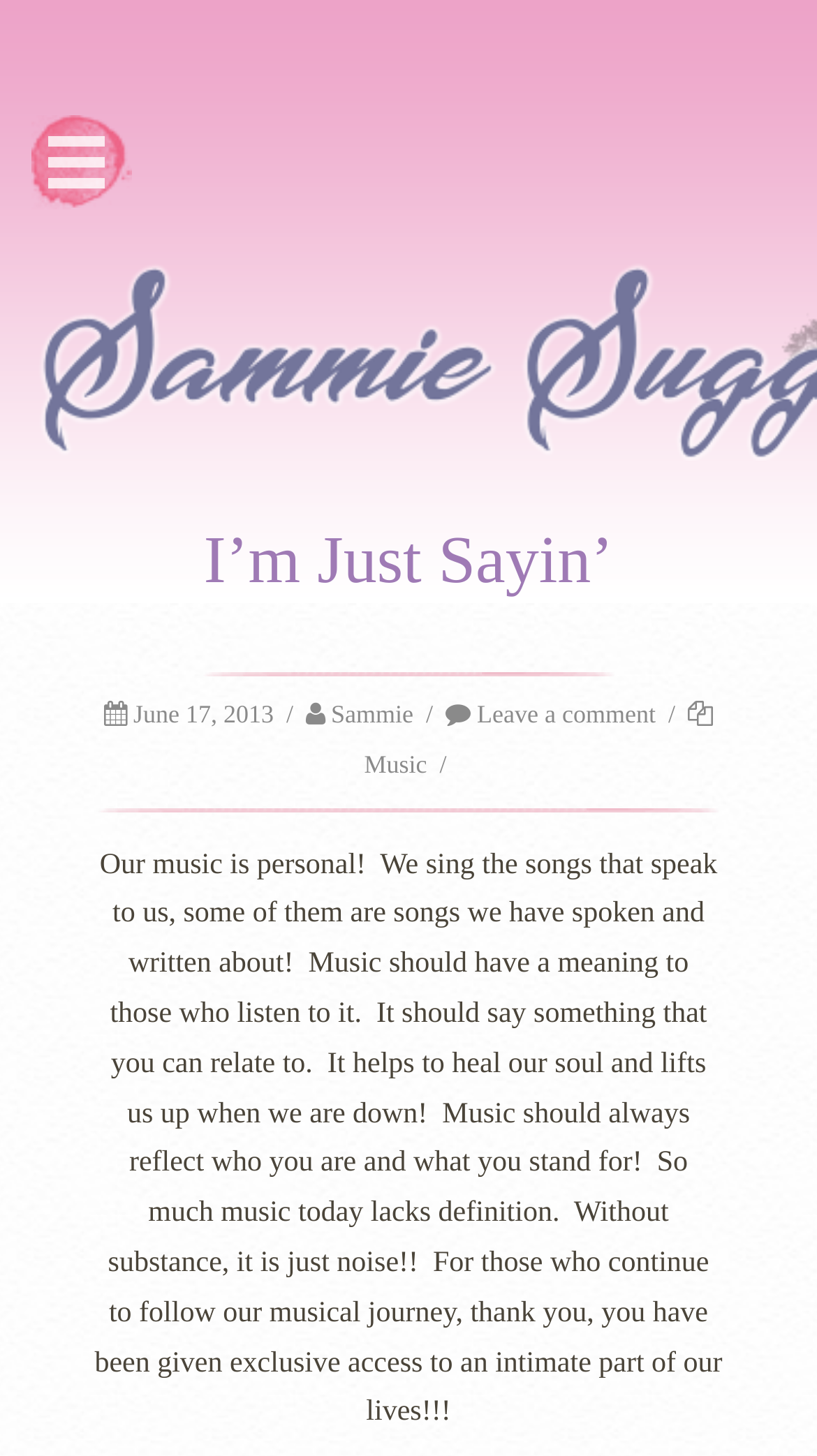Craft a detailed narrative of the webpage's structure and content.

This webpage appears to be a music blog or personal music page, with a focus on the artist's personal connection to their music. At the top left, there is a link with no text, followed by a link labeled "Beautiful" that spans almost the entire width of the page. Below these links, there is a large heading that reads "I'm Just Sayin'" with a link of the same name nested underneath it.

To the right of the heading, there are three lines of text: "June 17, 2013", a forward slash, and "Sammie". Next to these lines, there is a link with an icon and the text "Leave a comment". Another forward slash follows, and then a link labeled "Music".

The main content of the page is a block of text that occupies most of the lower half of the page. This text describes the artist's philosophy on music, emphasizing its personal significance and the importance of music having meaning and substance. The text is quite lengthy and appears to be a personal statement or manifesto.